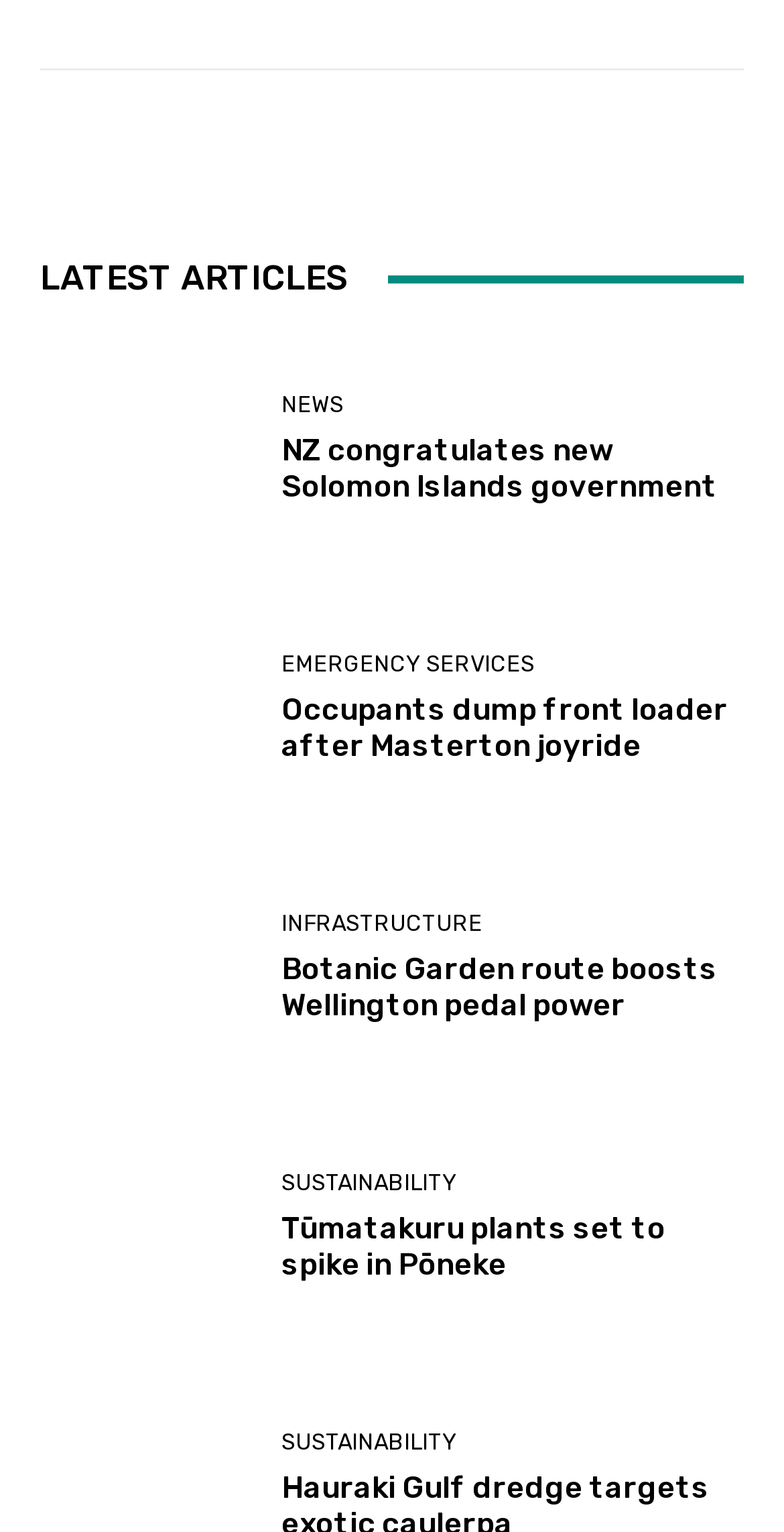Find the bounding box coordinates of the element you need to click on to perform this action: 'Learn about Occupants dumping front loader after Masterton joyride'. The coordinates should be represented by four float values between 0 and 1, in the format [left, top, right, bottom].

[0.051, 0.394, 0.321, 0.532]